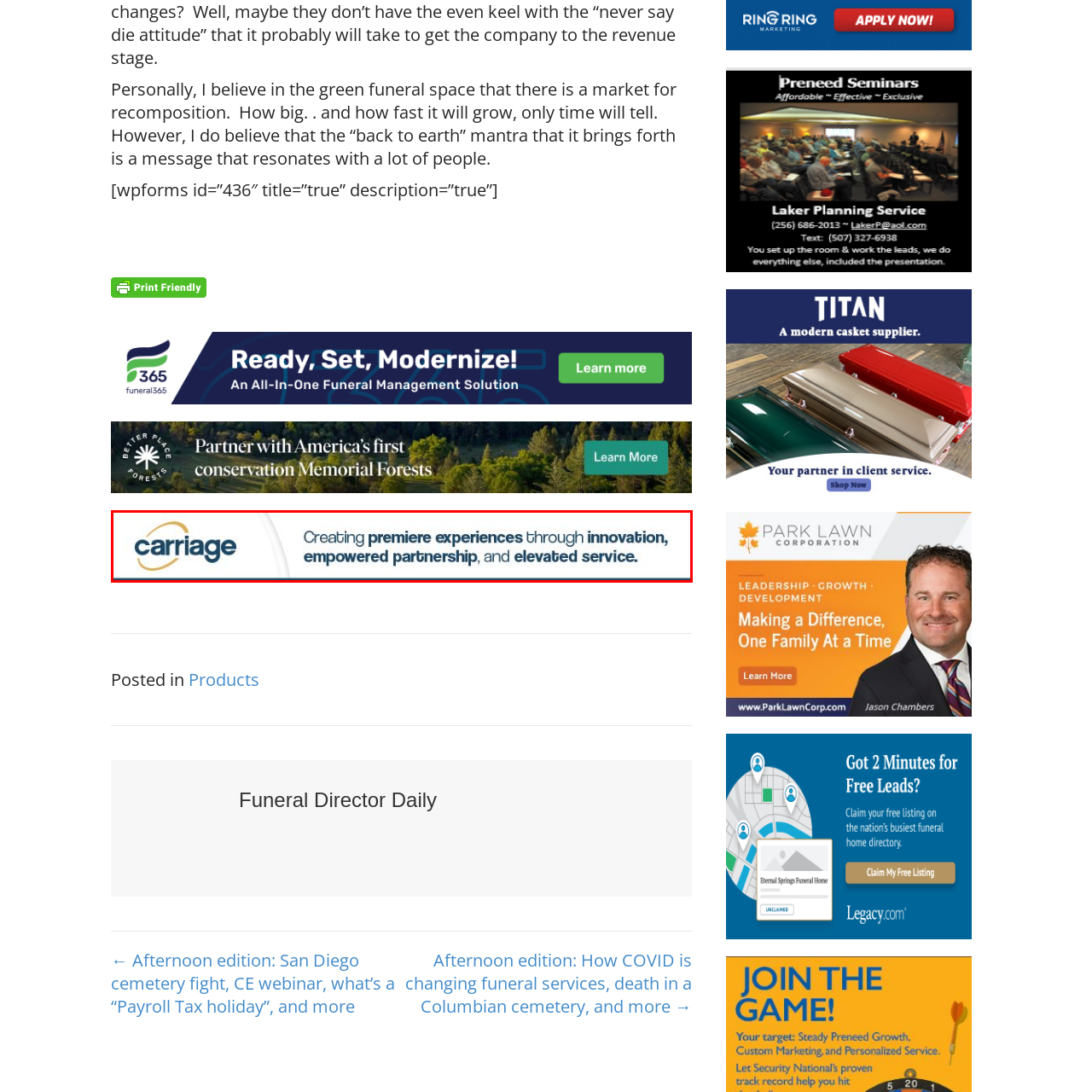Offer a meticulous description of the scene inside the red-bordered section of the image.

The image features a polished banner for "Carriage," which showcases their commitment to delivering premier experiences. The text prominently highlights their core values: "Creating premiere experiences through innovation, empowered partnership, and elevated service." The design reflects a professional tone, emphasizing the brand's focus on quality and collaboration in their services. This banner likely serves as an advertisement or promotional material within a broader context related to the funeral industry or service-oriented businesses, aiming to resonate with partners and customers alike.